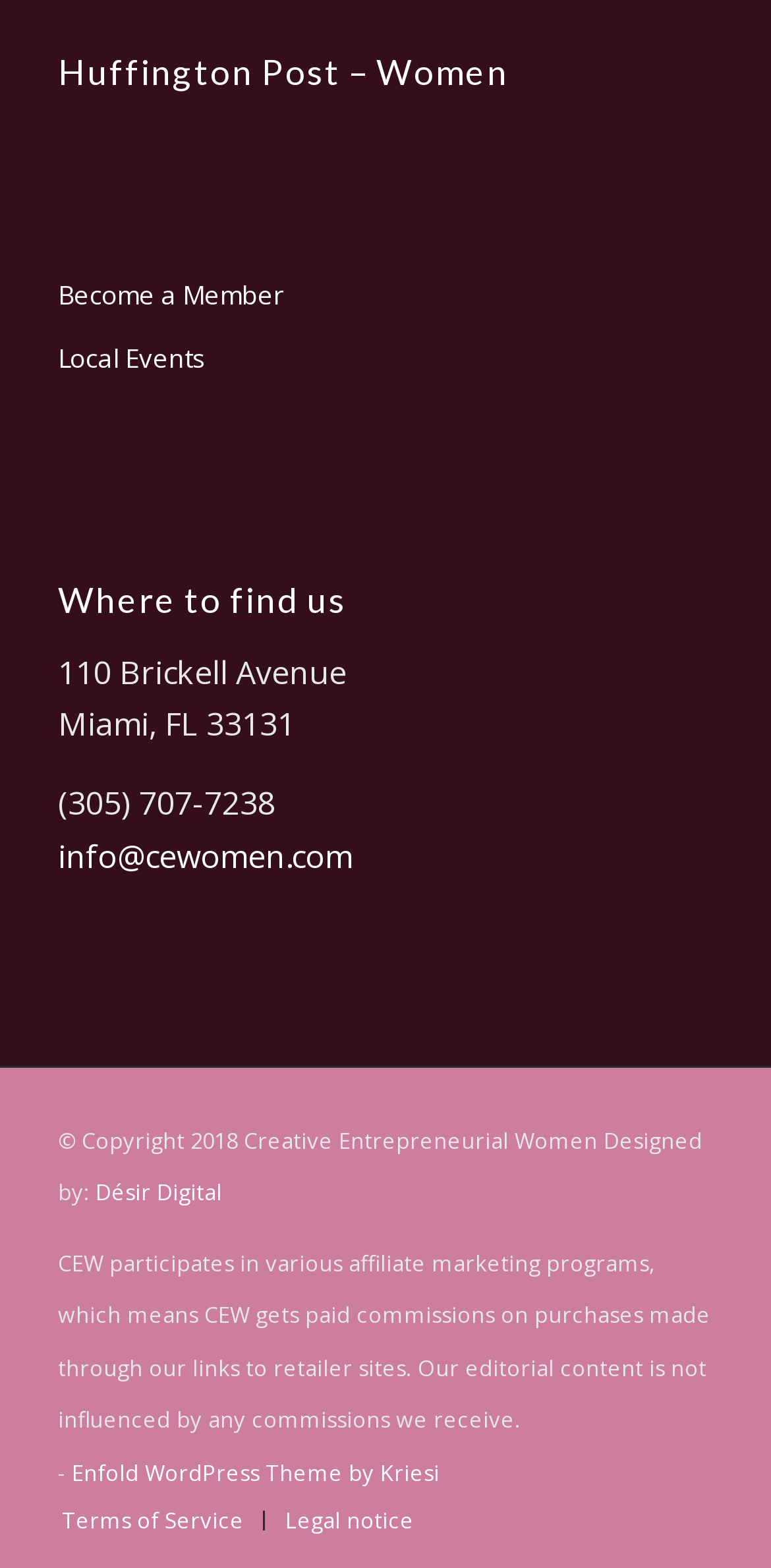Pinpoint the bounding box coordinates of the clickable area necessary to execute the following instruction: "Check the website's copyright information". The coordinates should be given as four float numbers between 0 and 1, namely [left, top, right, bottom].

[0.075, 0.717, 0.911, 0.77]